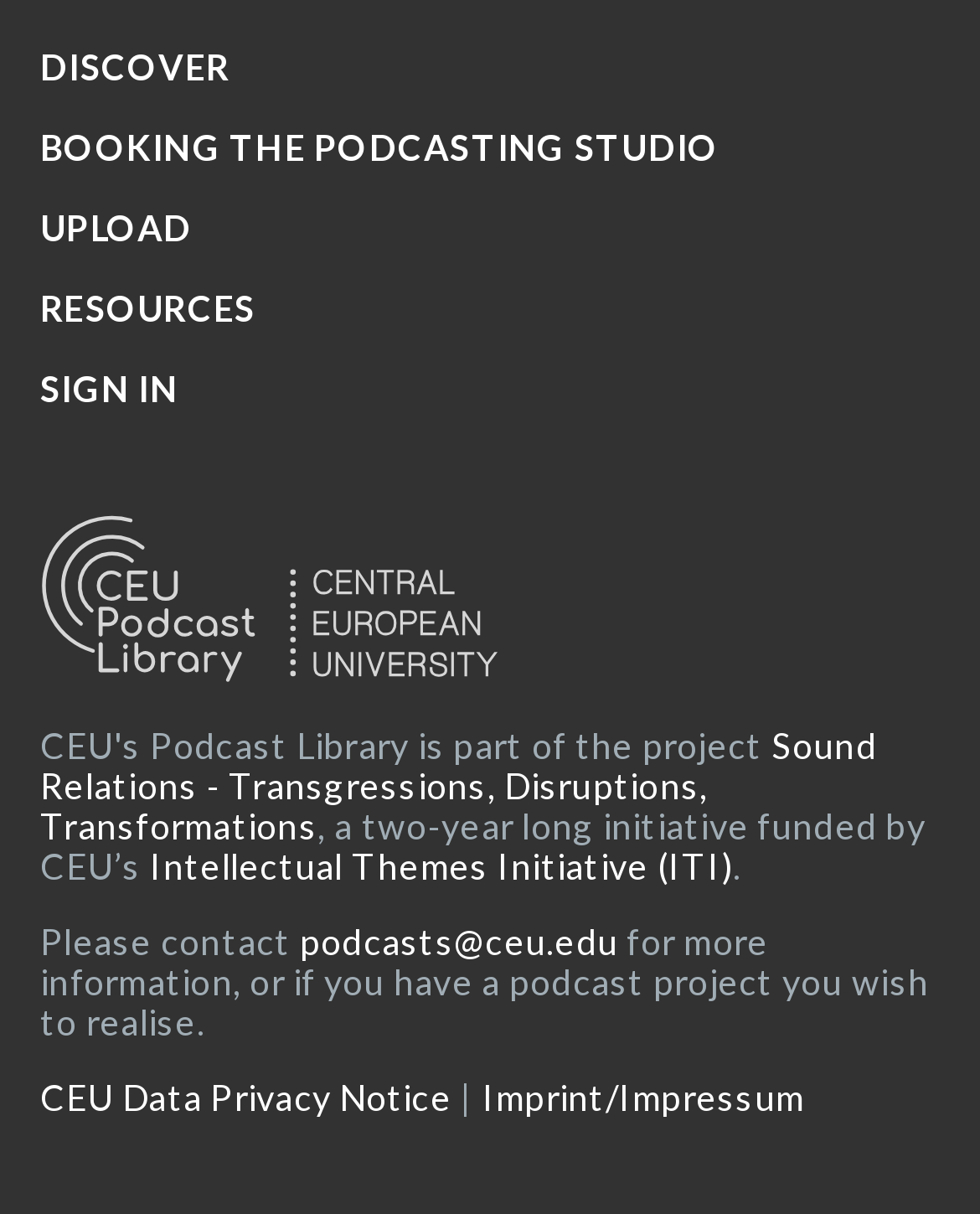What is the name of the university?
Respond with a short answer, either a single word or a phrase, based on the image.

Central European University